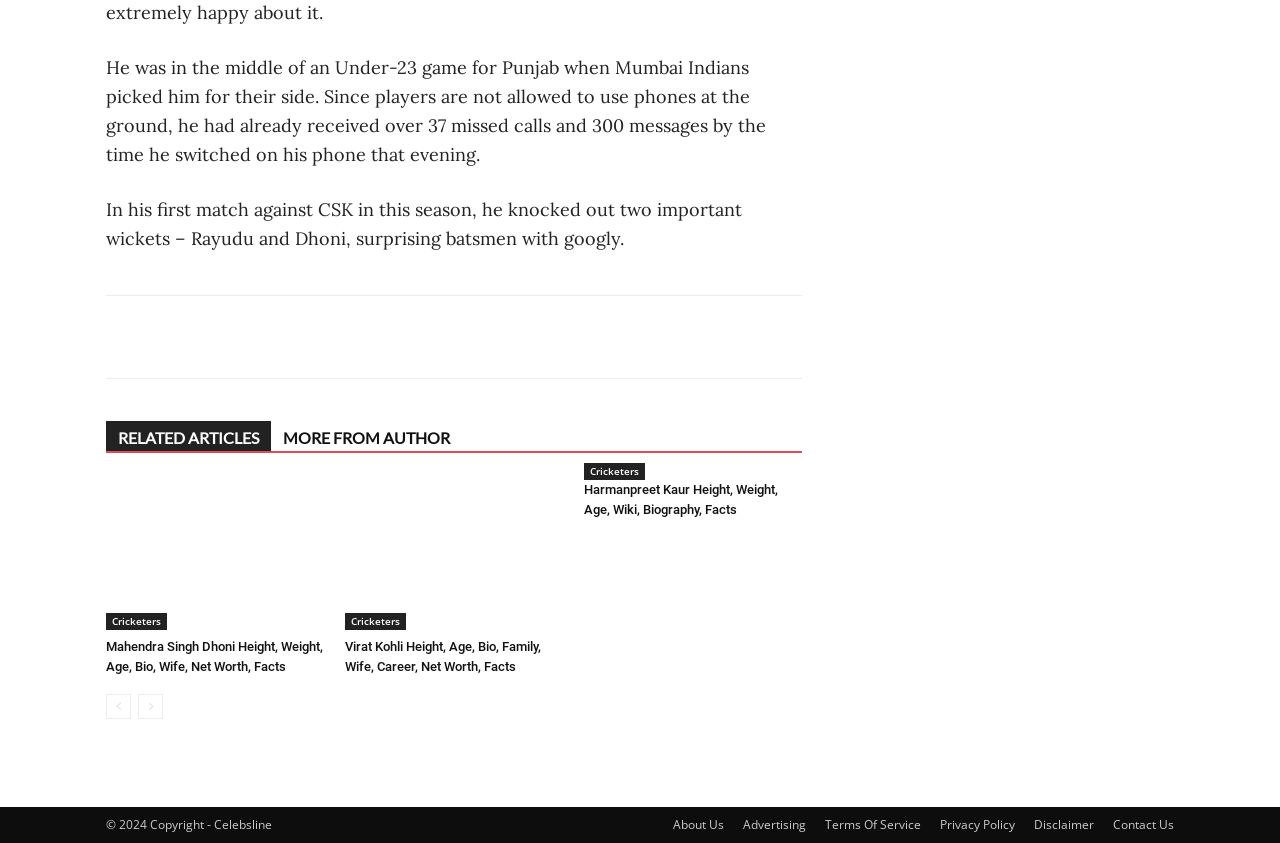Indicate the bounding box coordinates of the element that must be clicked to execute the instruction: "learn about ChainLink". The coordinates should be given as four float numbers between 0 and 1, i.e., [left, top, right, bottom].

None